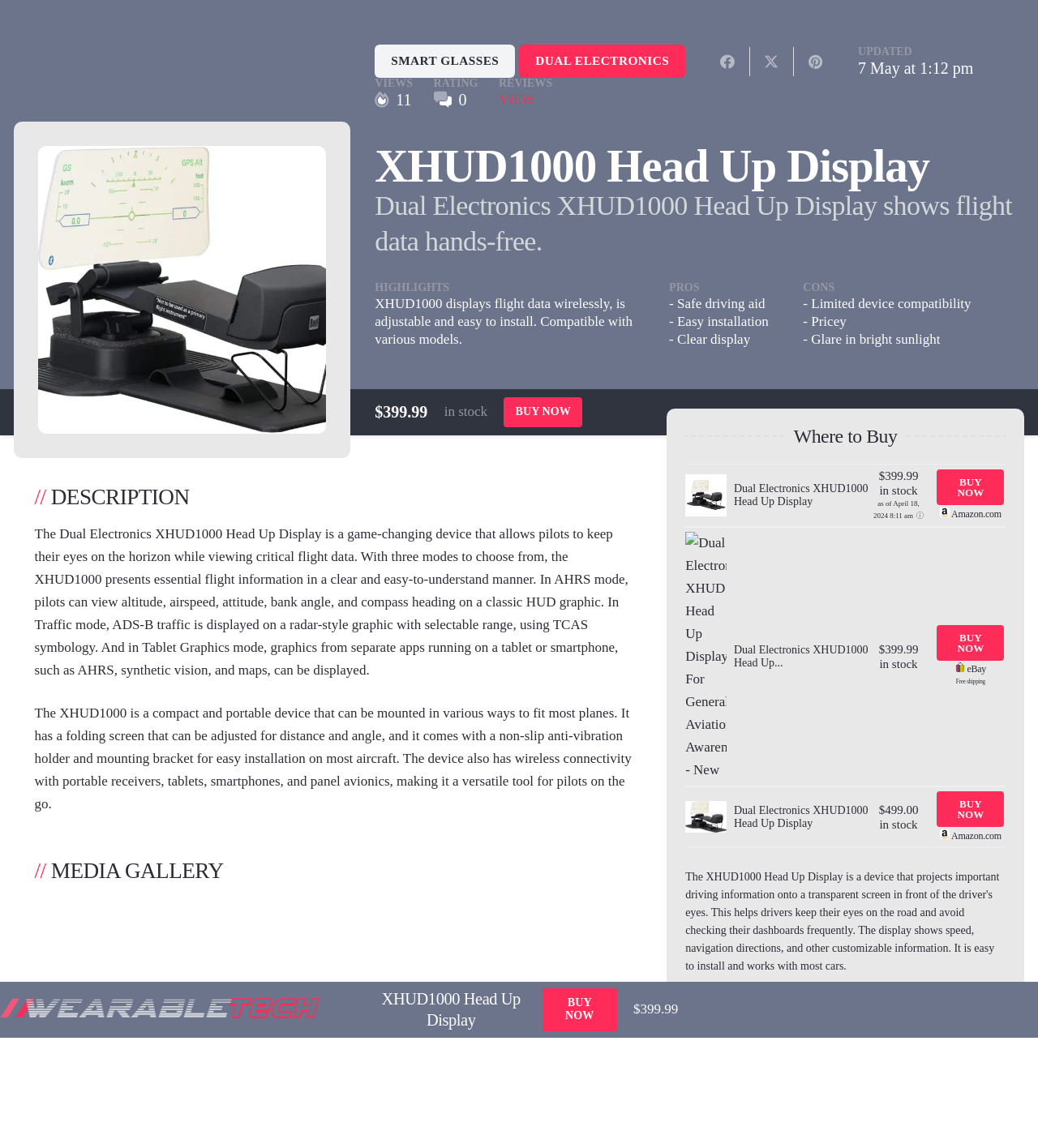Specify the bounding box coordinates of the region I need to click to perform the following instruction: "Check the price of the product". The coordinates must be four float numbers in the range of 0 to 1, i.e., [left, top, right, bottom].

[0.369, 0.351, 0.412, 0.367]